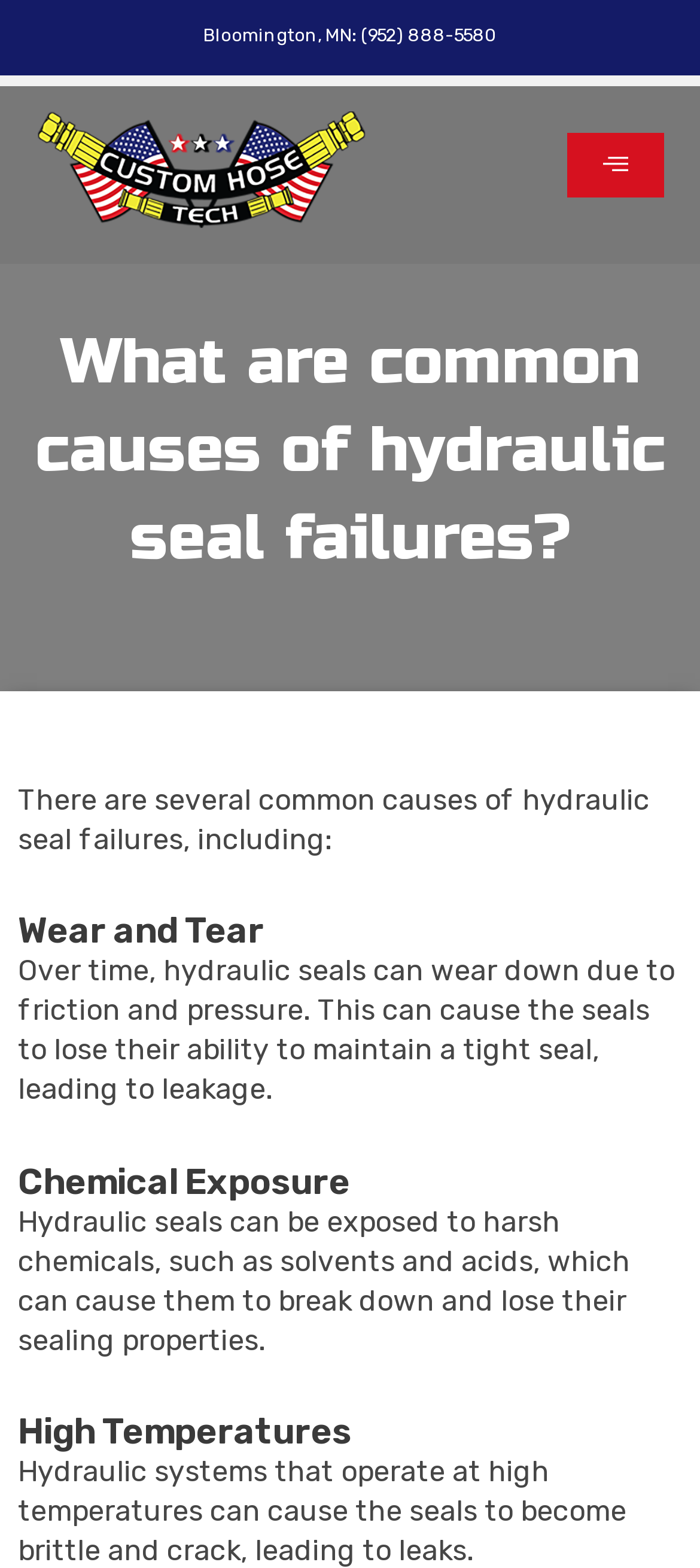Give a short answer using one word or phrase for the question:
What can happen to hydraulic seals when operating at high temperatures?

Become brittle and crack